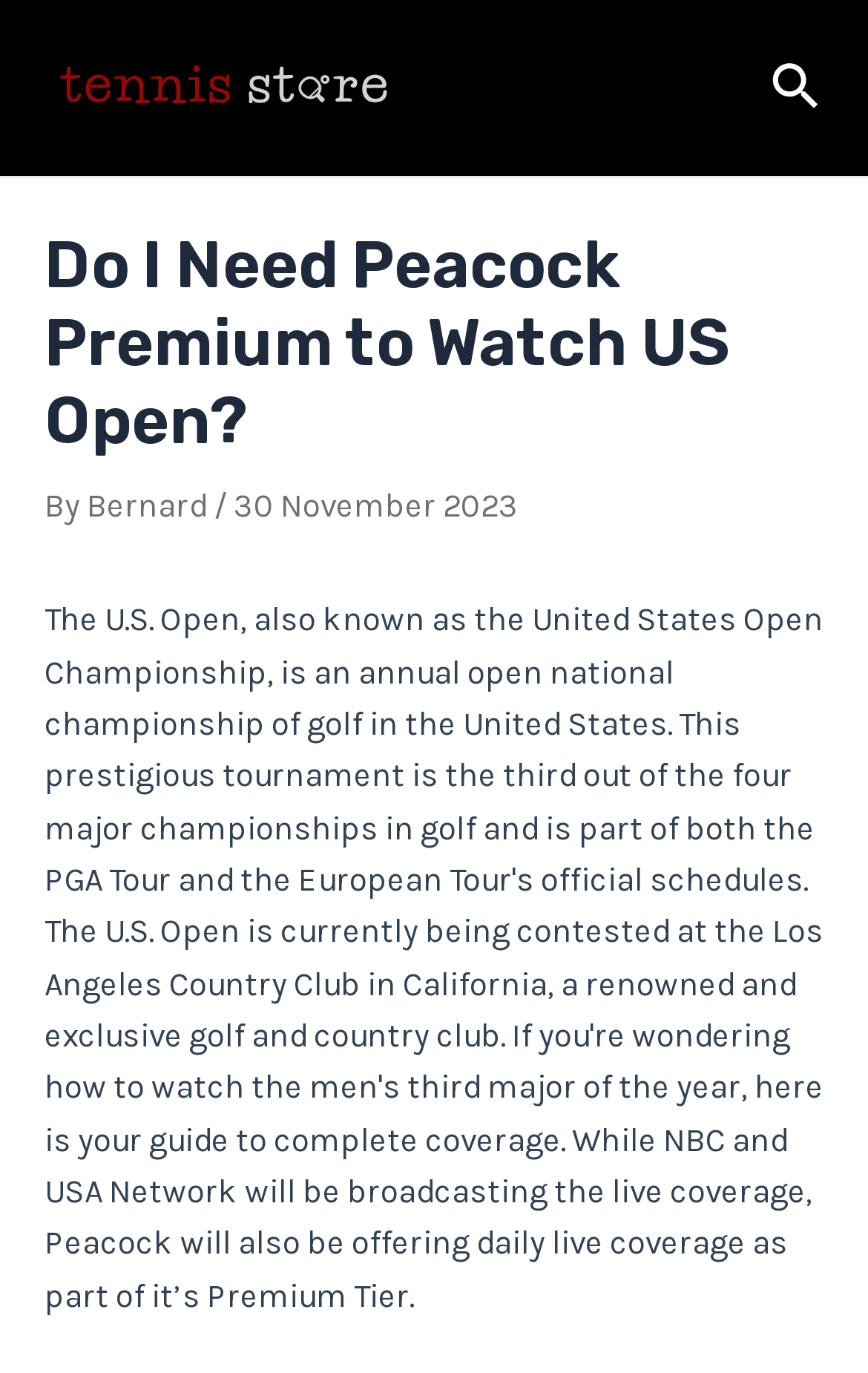Answer the question with a brief word or phrase:
What is the purpose of the search icon?

To search